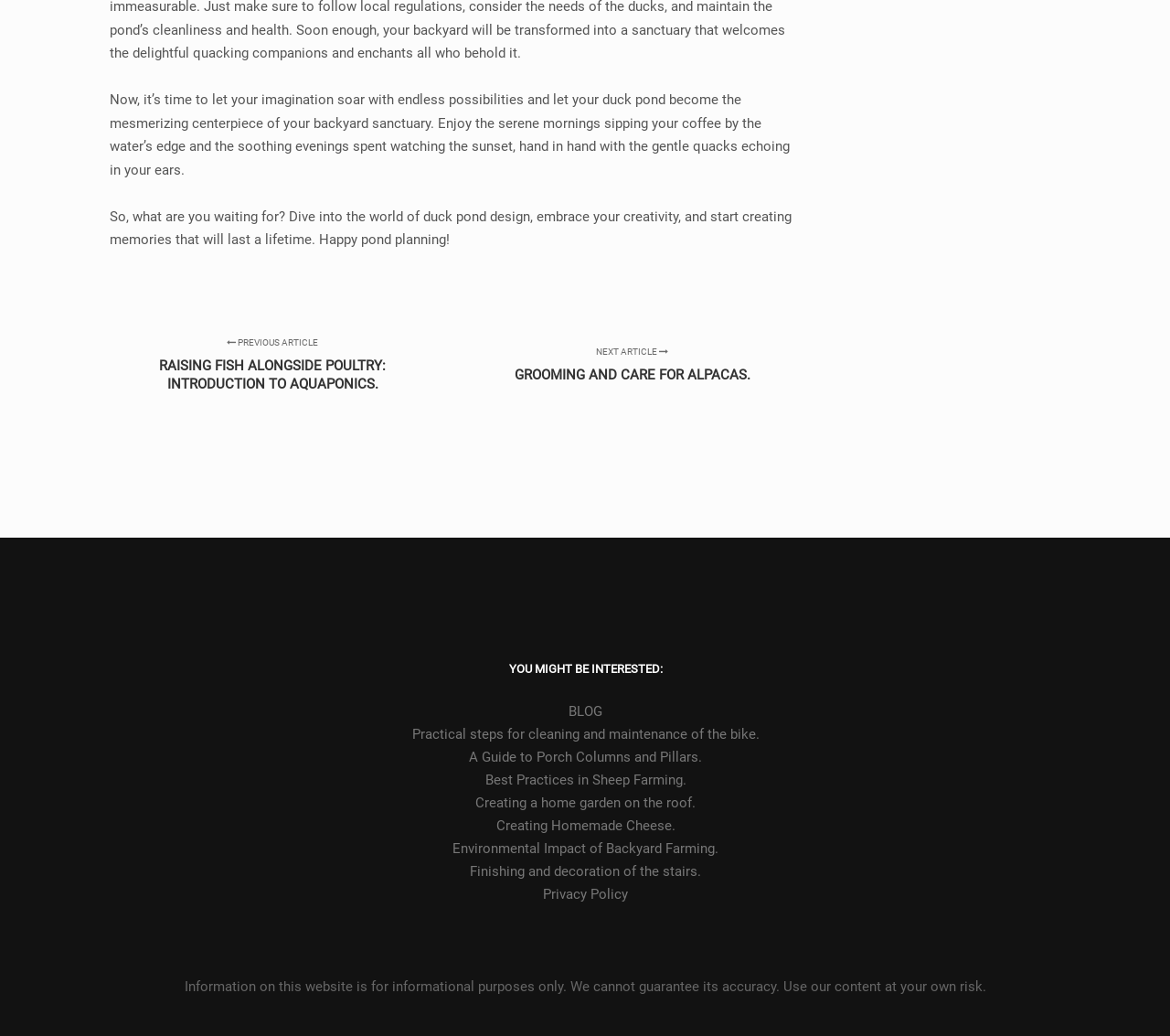Give a short answer to this question using one word or a phrase:
What is the purpose of the 'NEXT ARTICLE' and 'PREVIOUS ARTICLE' links?

Navigation